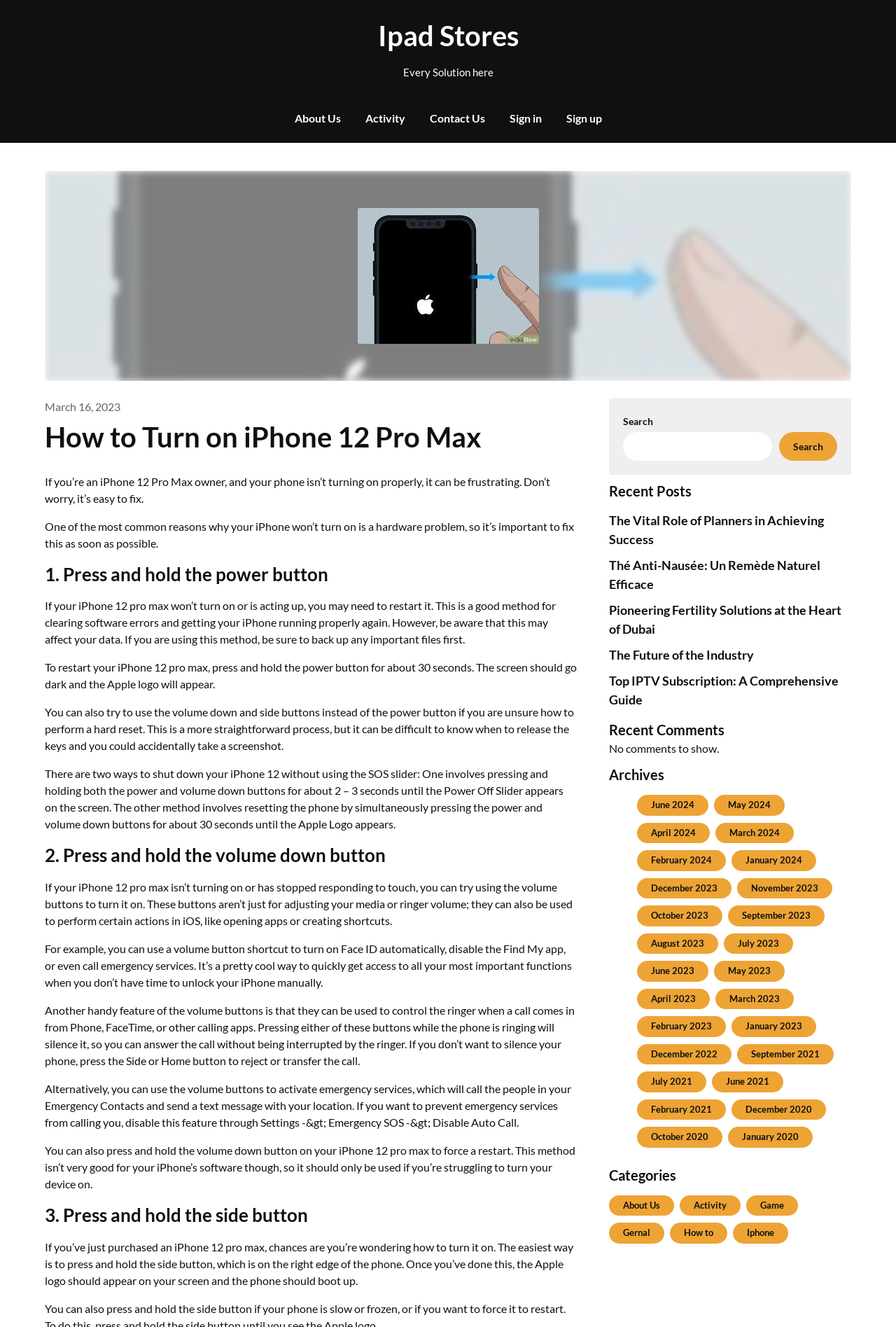Construct a thorough caption encompassing all aspects of the webpage.

This webpage is about troubleshooting iPhone 12 Pro Max issues, specifically focusing on how to turn it on when it's not functioning properly. The page has a prominent header with the title "How to Turn on iPhone 12 Pro Max" and a brief description below it, which is also the meta description. 

At the top of the page, there are several links to other pages, including "Ipad Stores", "About Us", "Activity", "Contact Us", "Sign in", and "Sign up". Below these links, there is a large image with the same title as the page header.

The main content of the page is divided into three sections, each with a heading and a series of paragraphs. The first section is about pressing and holding the power button to restart the iPhone. The second section discusses using the volume down button to turn on the iPhone, and the third section explains how to use the side button to turn it on.

On the right side of the page, there is a complementary section with a search bar, recent posts, recent comments, archives, and categories. The recent posts section lists several article titles, while the recent comments section indicates that there are no comments to show. The archives section lists links to various months and years, and the categories section lists links to different topics, including "About Us", "Activity", "Game", "Gernal", "How to", and "Iphone".